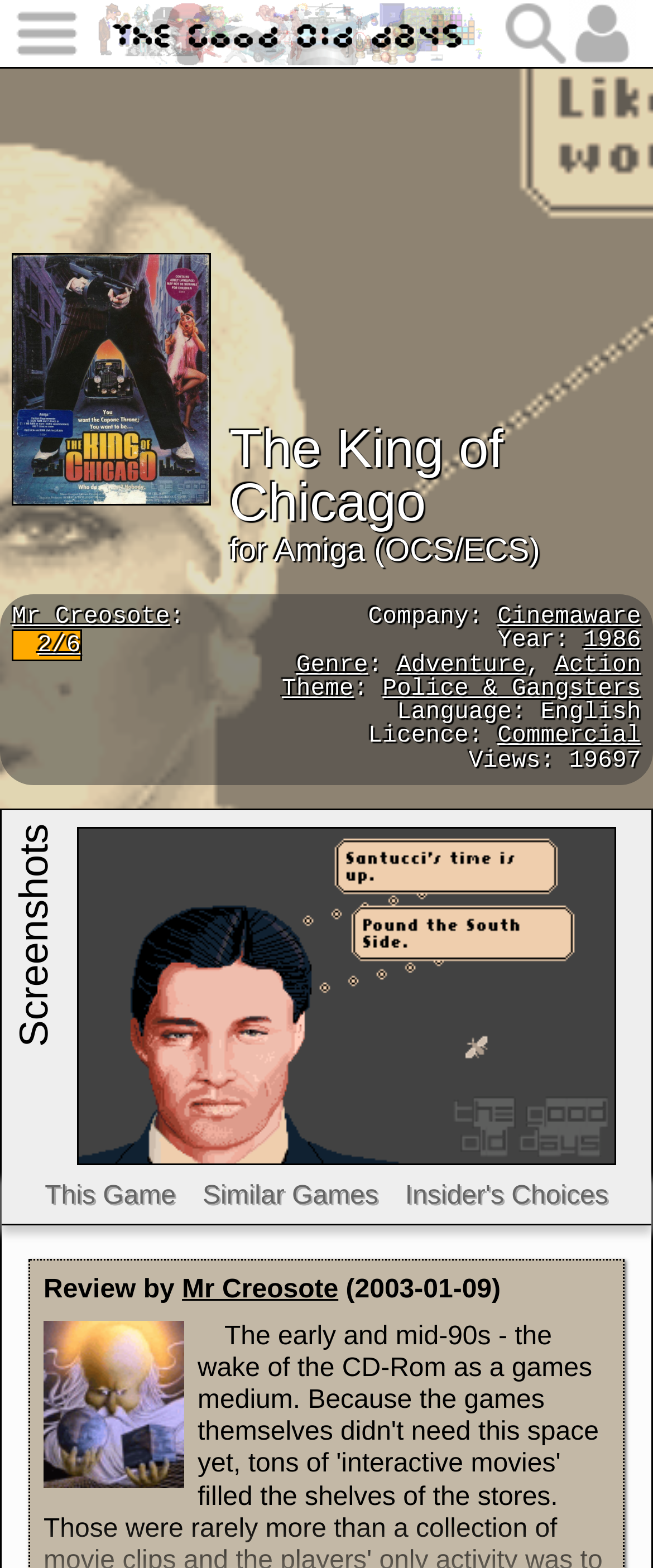Respond to the following question with a brief word or phrase:
What is the theme of the game?

Police & Gangsters